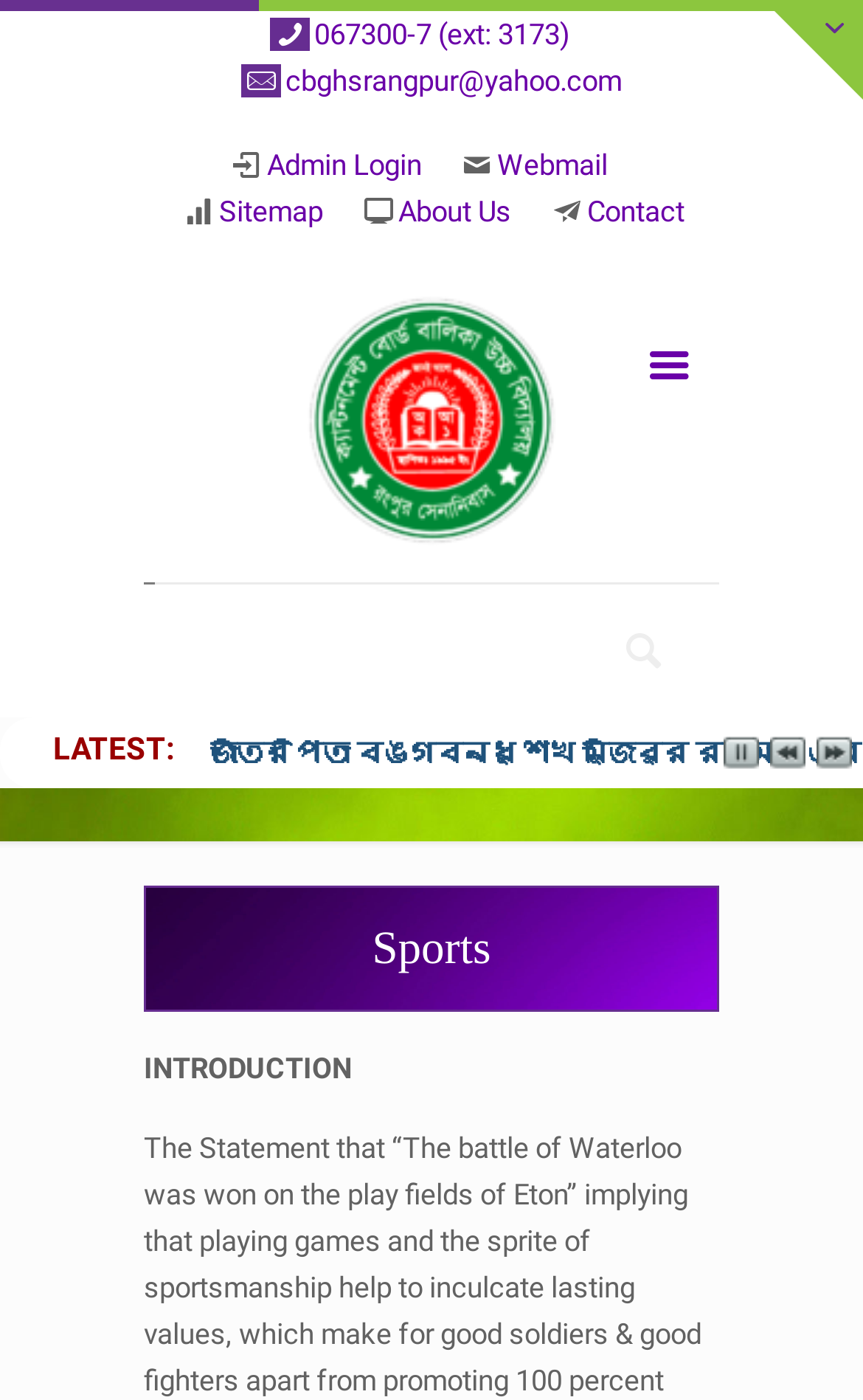Generate a detailed explanation of the webpage's features and information.

The webpage is about the sports section of Cantonment Board Girls' High School, Rangpur. At the top-right corner, there are several links, including a phone number, an email address, and links to Admin Login, Webmail, Sitemap, About Us, and Contact. 

Below these links, there is an image of the Educational Institution's Logo, which is positioned at the top-center of the page. 

On the left side of the page, there are three icons, represented by Unicode characters \ue869, \ue8d6, and \ue91b, which are likely social media links or other external links.

The main content of the page is headed by a large heading "Sports" at the top-center of the page. Below this heading, there is a subheading "INTRODUCTION", which suggests that the page may provide an introduction to the sports programs or activities offered by the school.